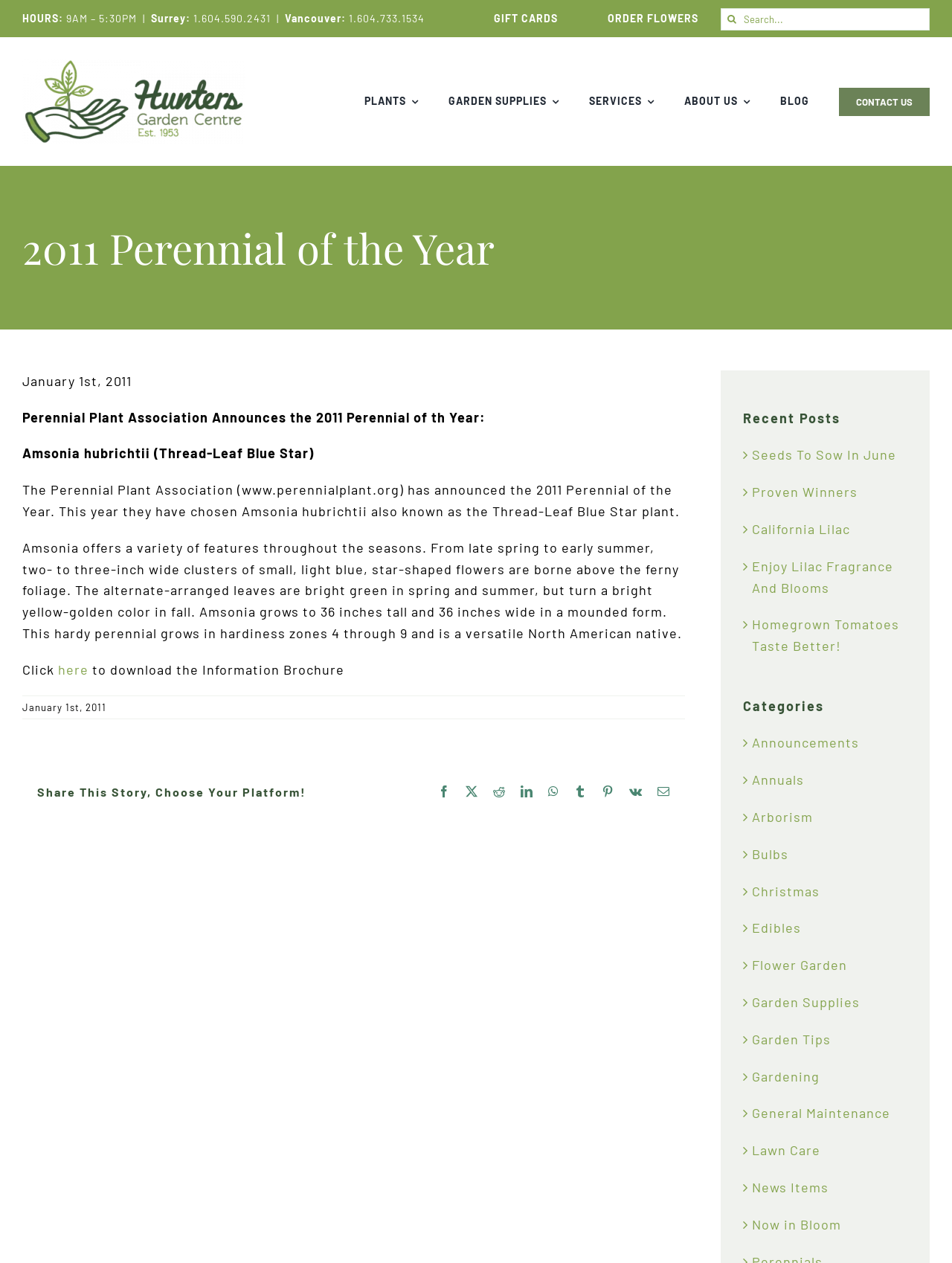Determine the bounding box coordinates of the clickable area required to perform the following instruction: "Contact office@colts.org". The coordinates should be represented as four float numbers between 0 and 1: [left, top, right, bottom].

None